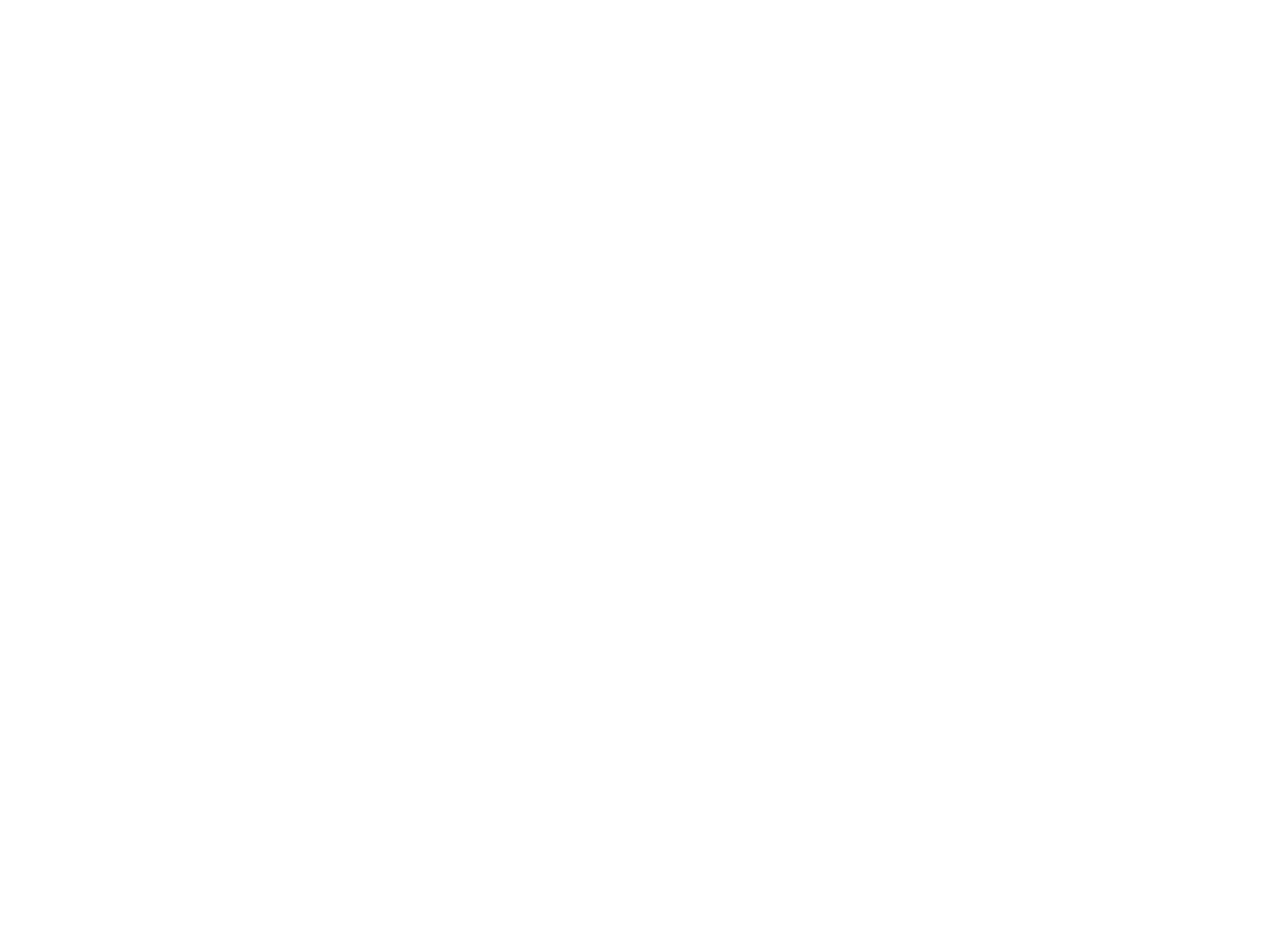Please locate the bounding box coordinates for the element that should be clicked to achieve the following instruction: "Contact the team". Ensure the coordinates are given as four float numbers between 0 and 1, i.e., [left, top, right, bottom].

[0.016, 0.895, 0.08, 0.913]